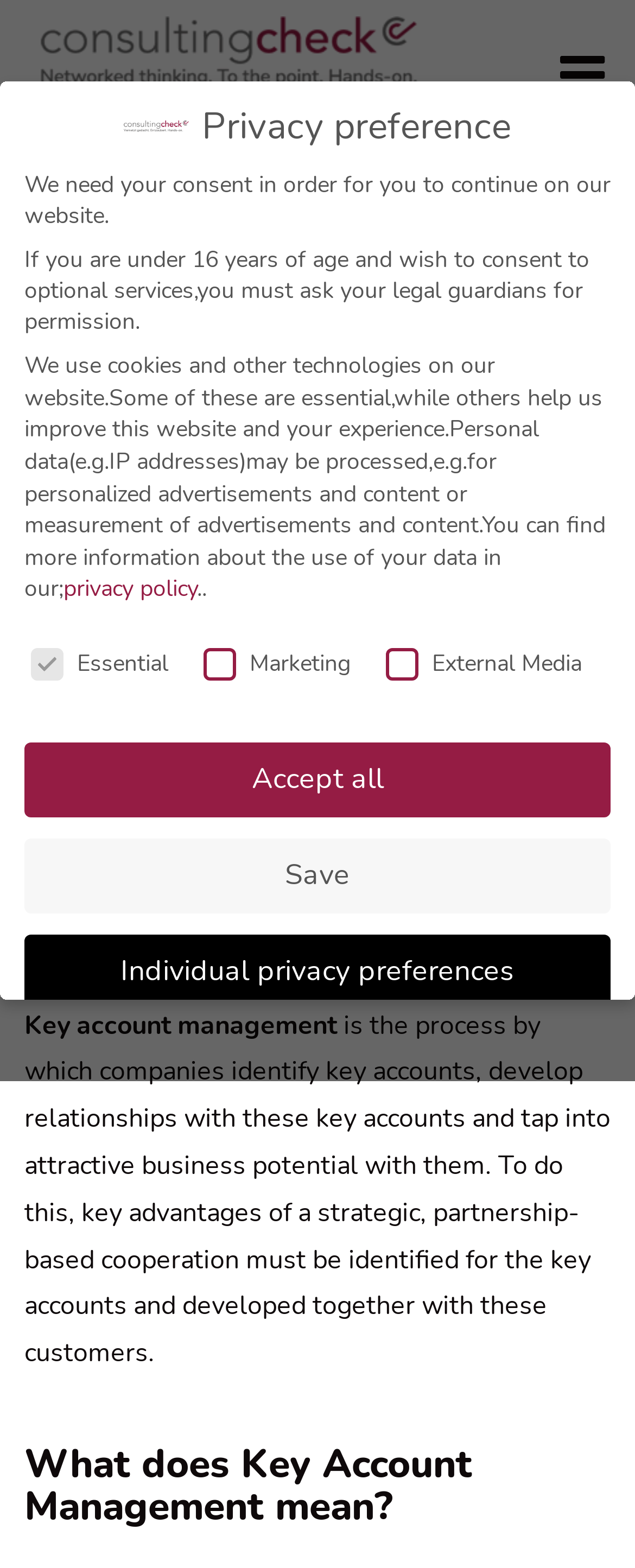Your task is to find and give the main heading text of the webpage.

Key Account Management: Definition & Meaning 